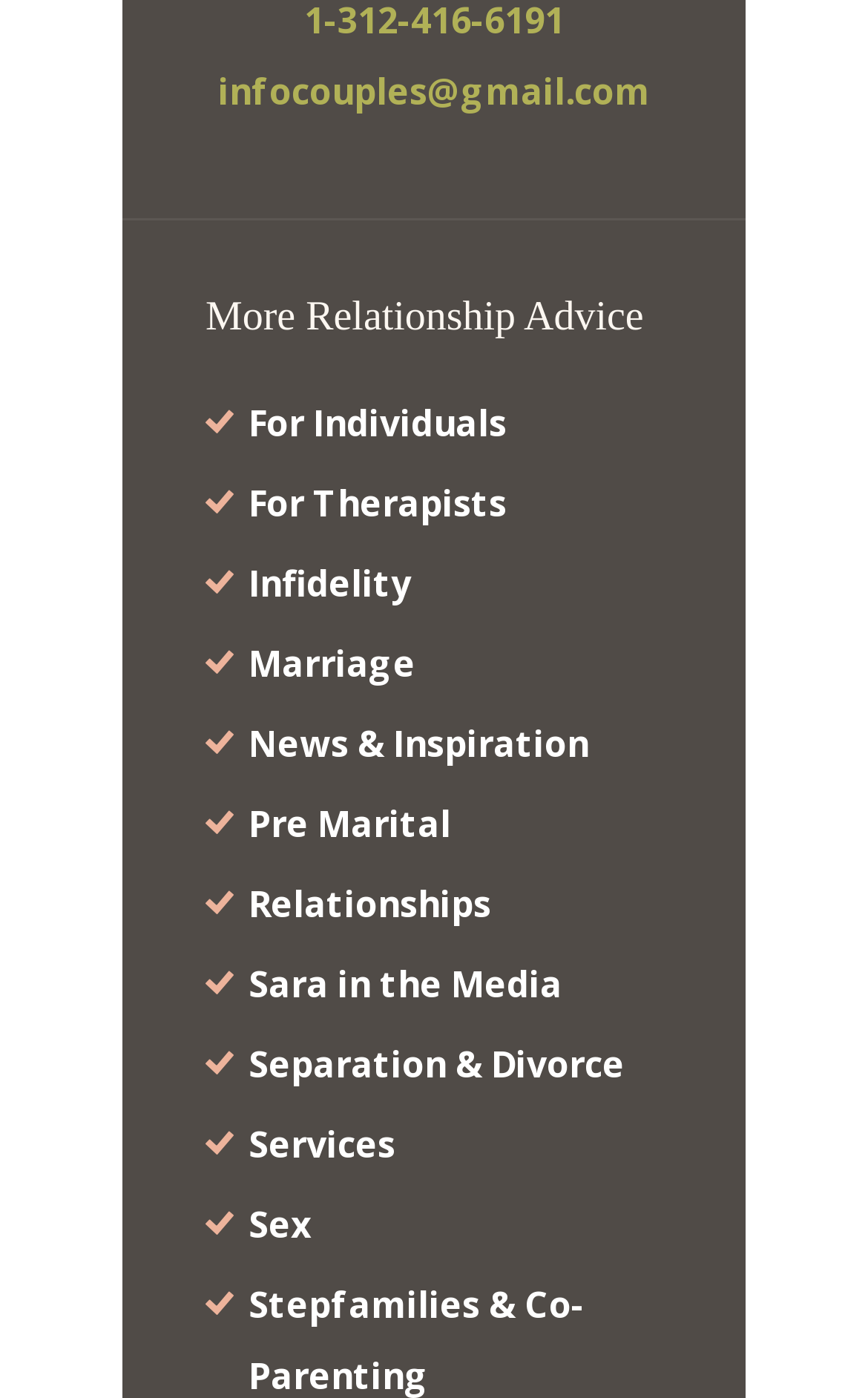What are the main categories of relationship advice on the webpage?
Answer the question with a single word or phrase, referring to the image.

For Individuals, For Therapists, etc.